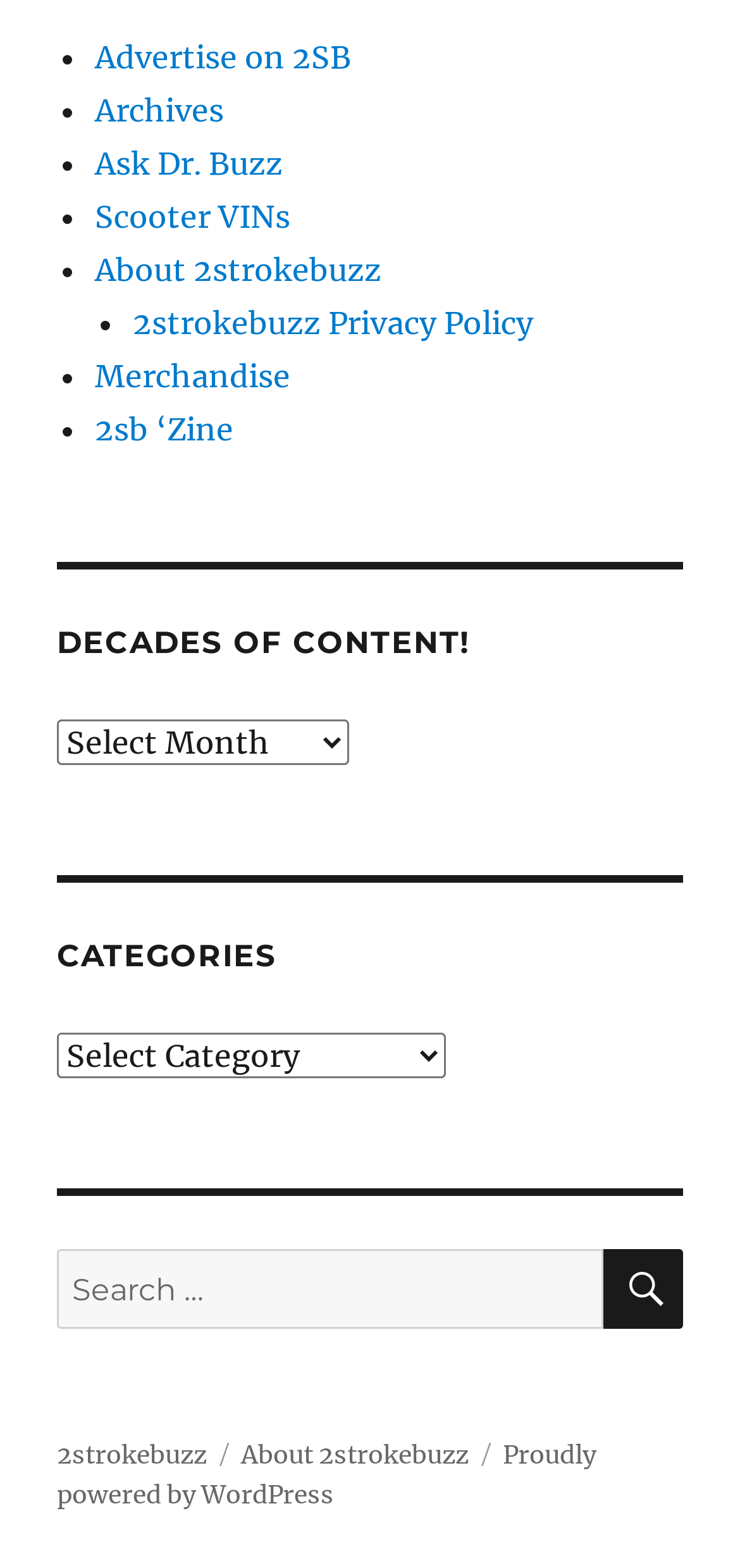What can users search for on the website?
Please respond to the question with a detailed and well-explained answer.

The search bar at the bottom of the page suggests that users can search for content within the website, possibly articles or posts related to 2-stroke scooters.